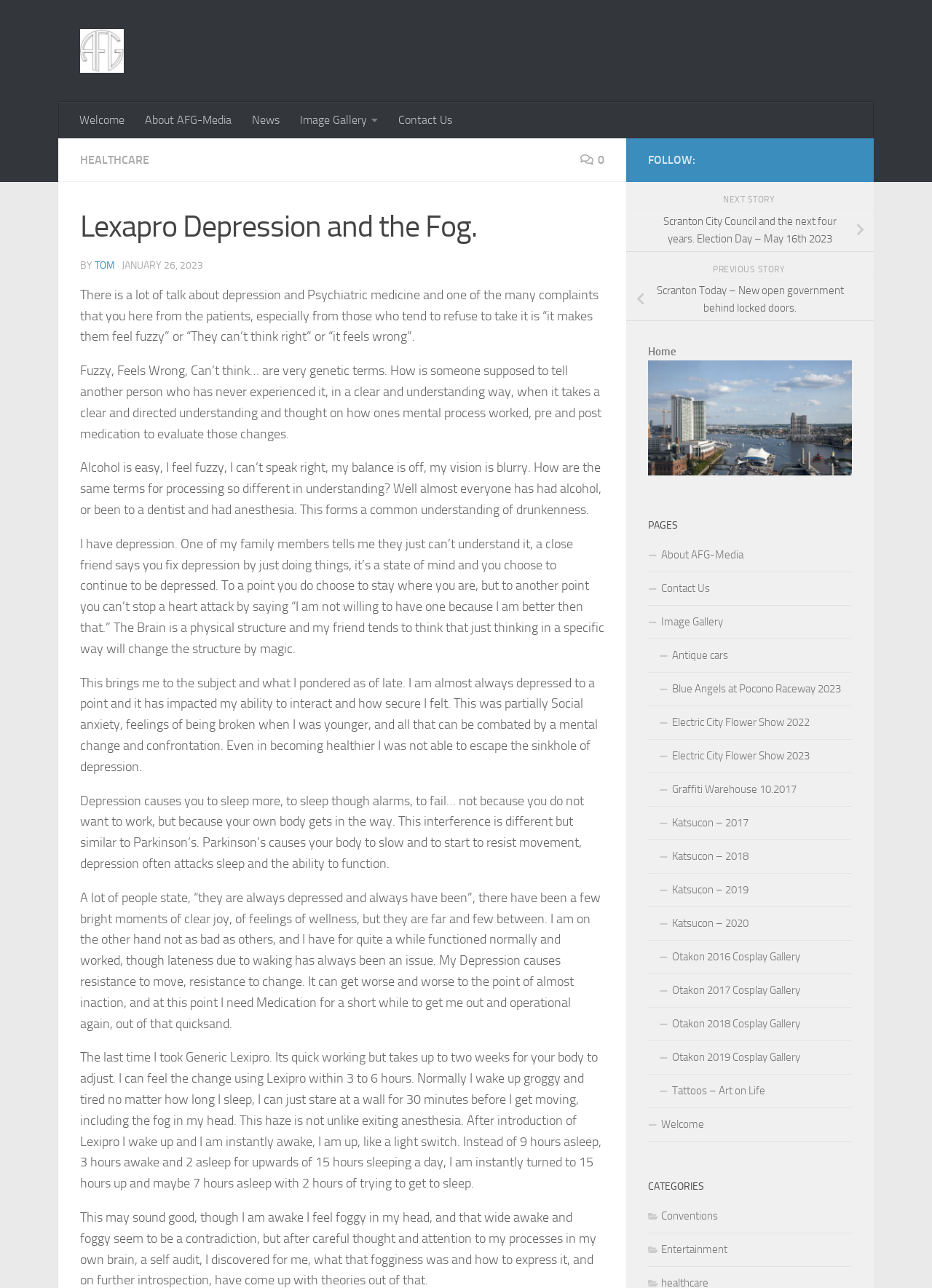Determine the bounding box coordinates of the region that needs to be clicked to achieve the task: "View the 'NEXT STORY'".

[0.776, 0.151, 0.833, 0.159]